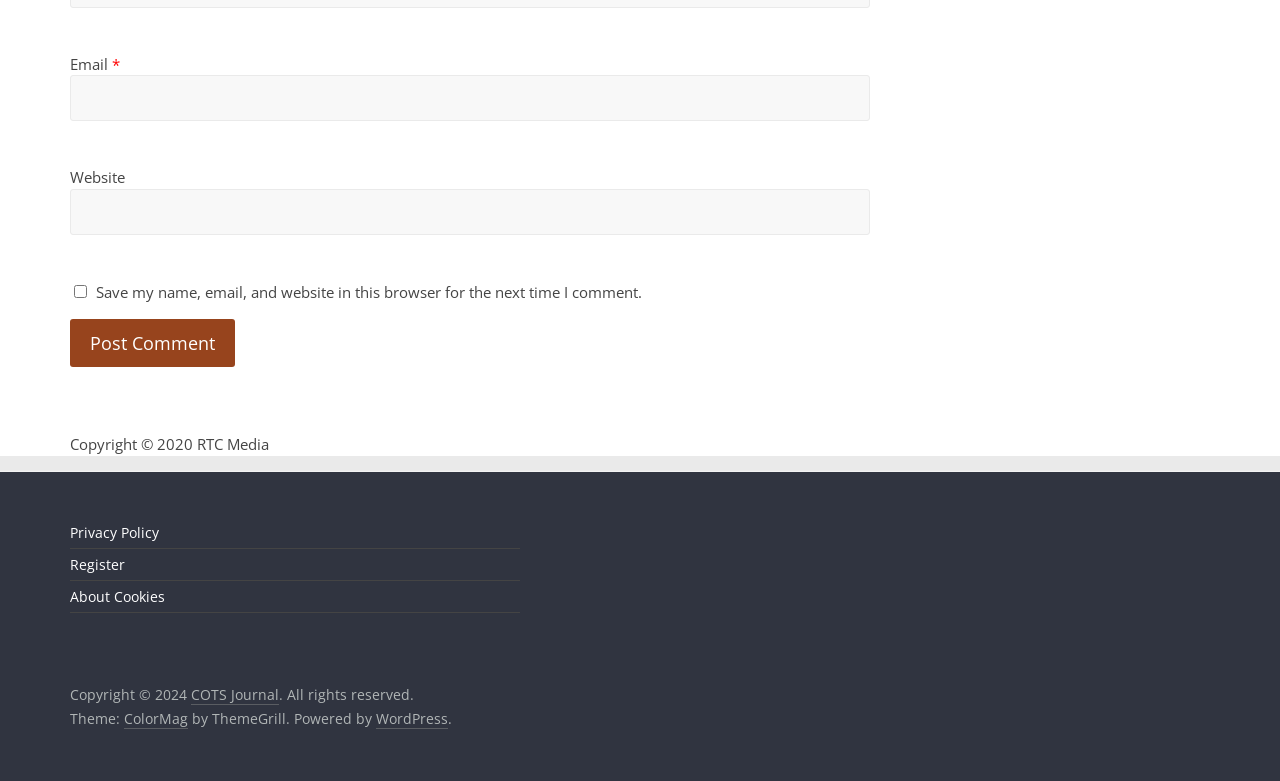Please find the bounding box coordinates of the element that you should click to achieve the following instruction: "Input website URL". The coordinates should be presented as four float numbers between 0 and 1: [left, top, right, bottom].

[0.055, 0.241, 0.68, 0.3]